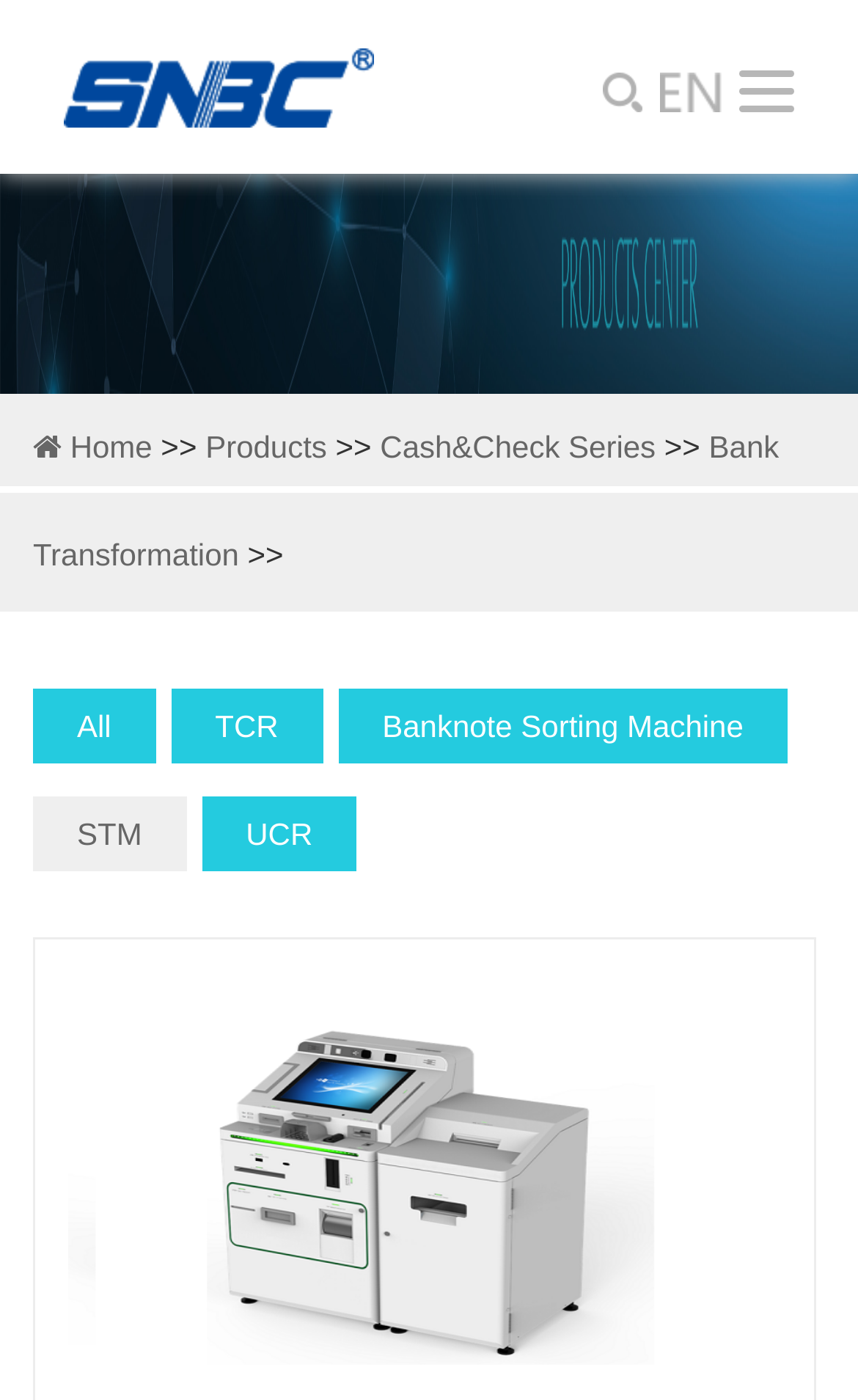How many links are there in the top navigation bar?
Using the visual information, answer the question in a single word or phrase.

5